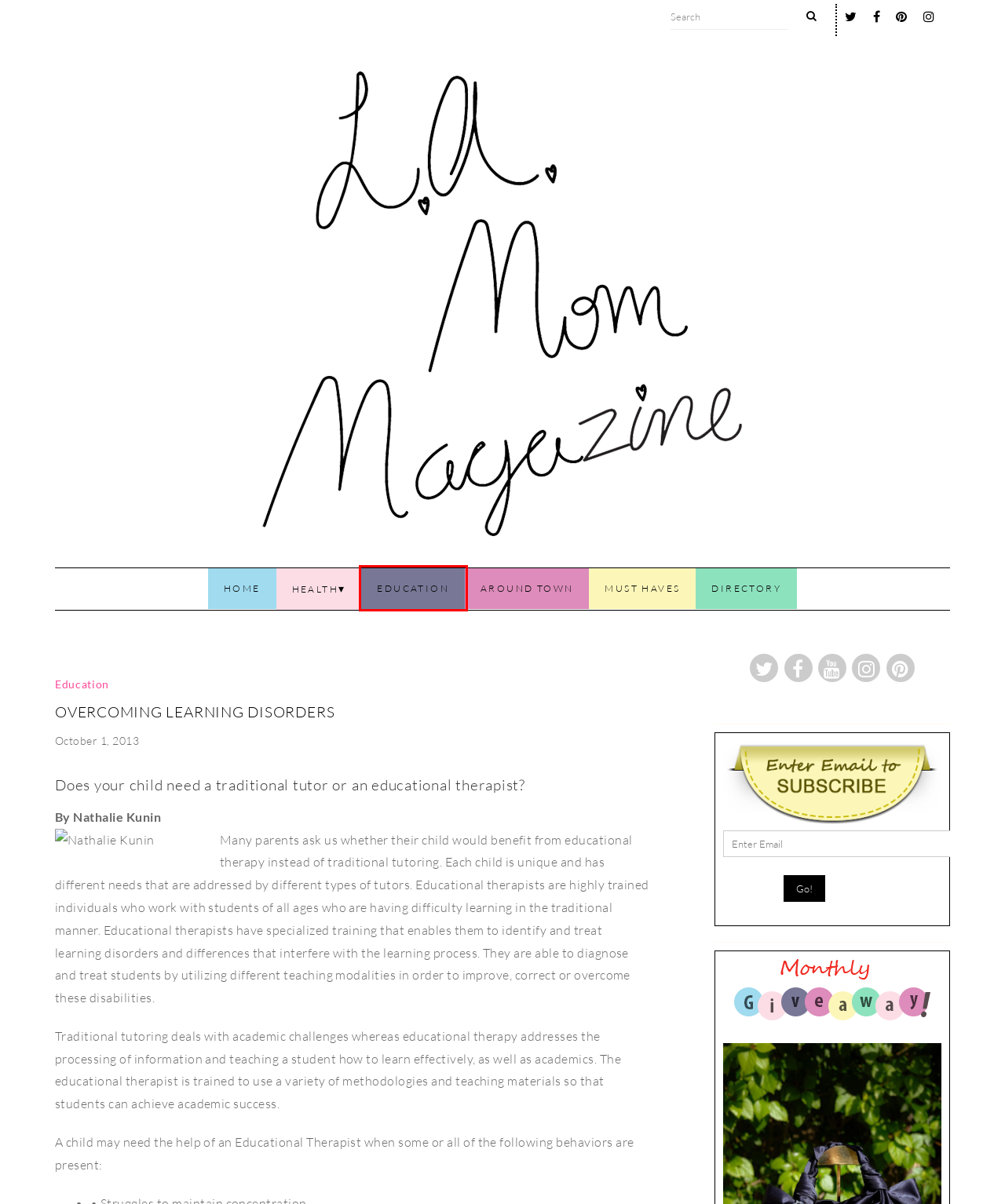Review the screenshot of a webpage which includes a red bounding box around an element. Select the description that best fits the new webpage once the element in the bounding box is clicked. Here are the candidates:
A. Must Haves – Los Angeles Mom Magazine
B. Health – Los Angeles Mom Magazine
C. Los Angeles Mom Magazine – Shirin Yadegar
D. Around Town – Los Angeles Mom Magazine
E. Directory – Los Angeles Mom Magazine
F. Home - Team Tutors
G. Contact – Los Angeles Mom Magazine
H. Education – Los Angeles Mom Magazine

H